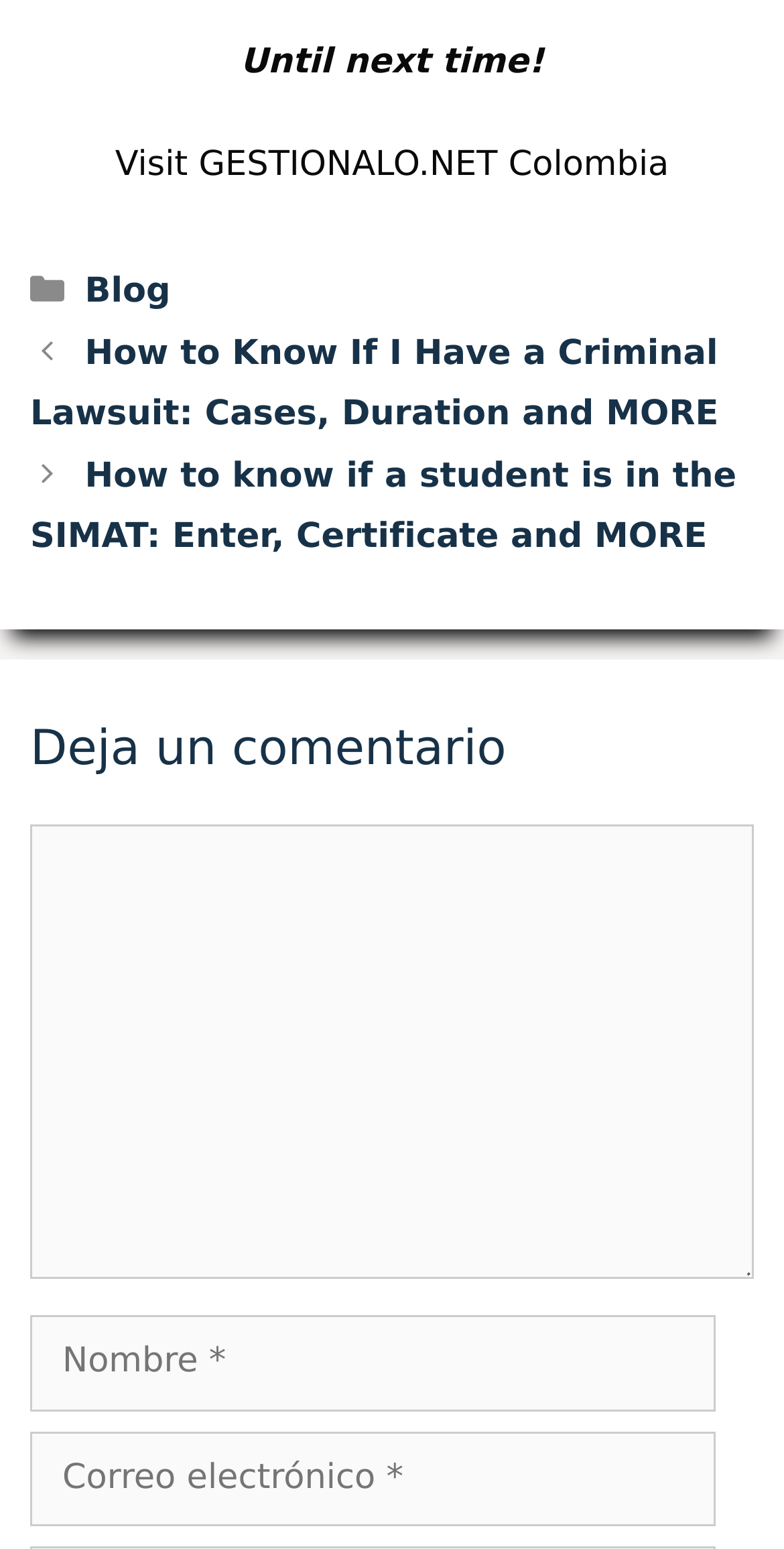Provide a brief response in the form of a single word or phrase:
How many required textboxes are there?

3